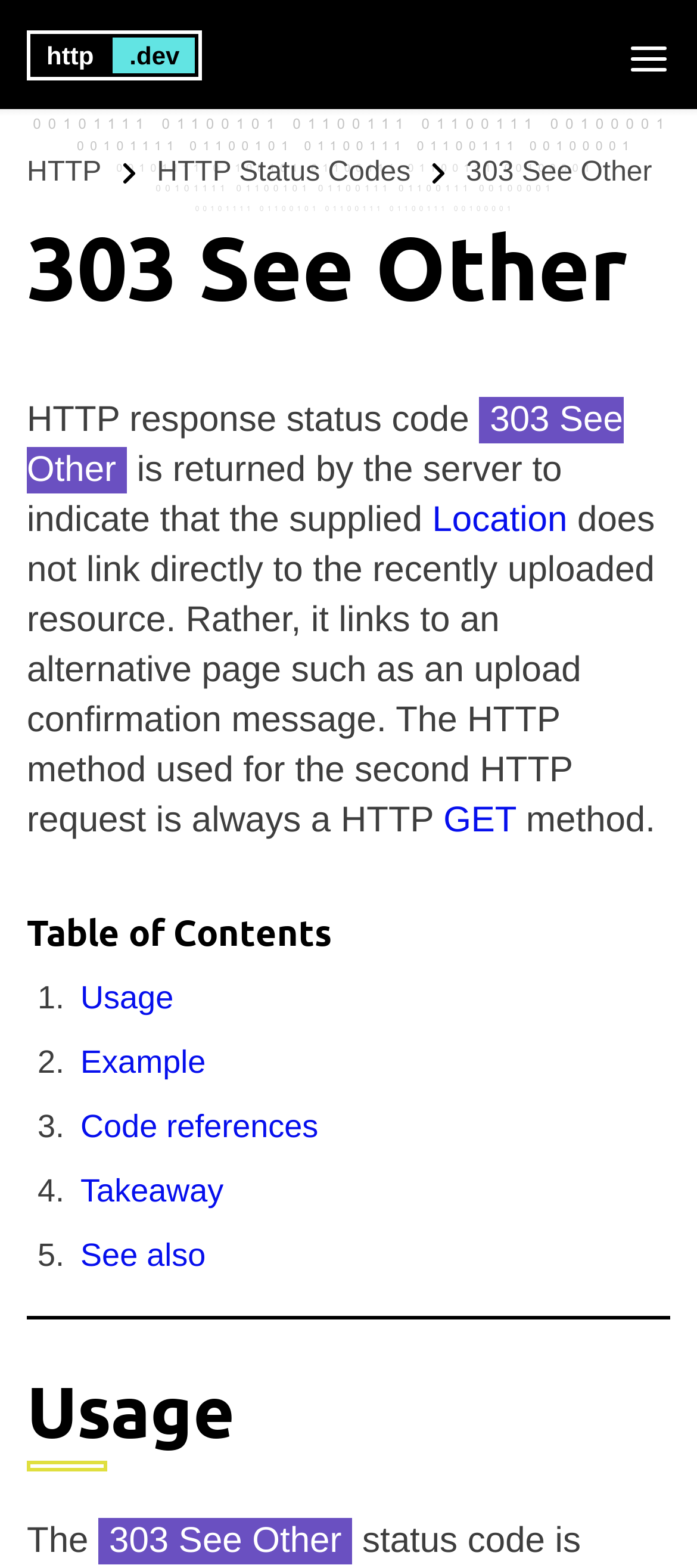What is the link related to the recently uploaded resource?
Please use the visual content to give a single word or phrase answer.

Location